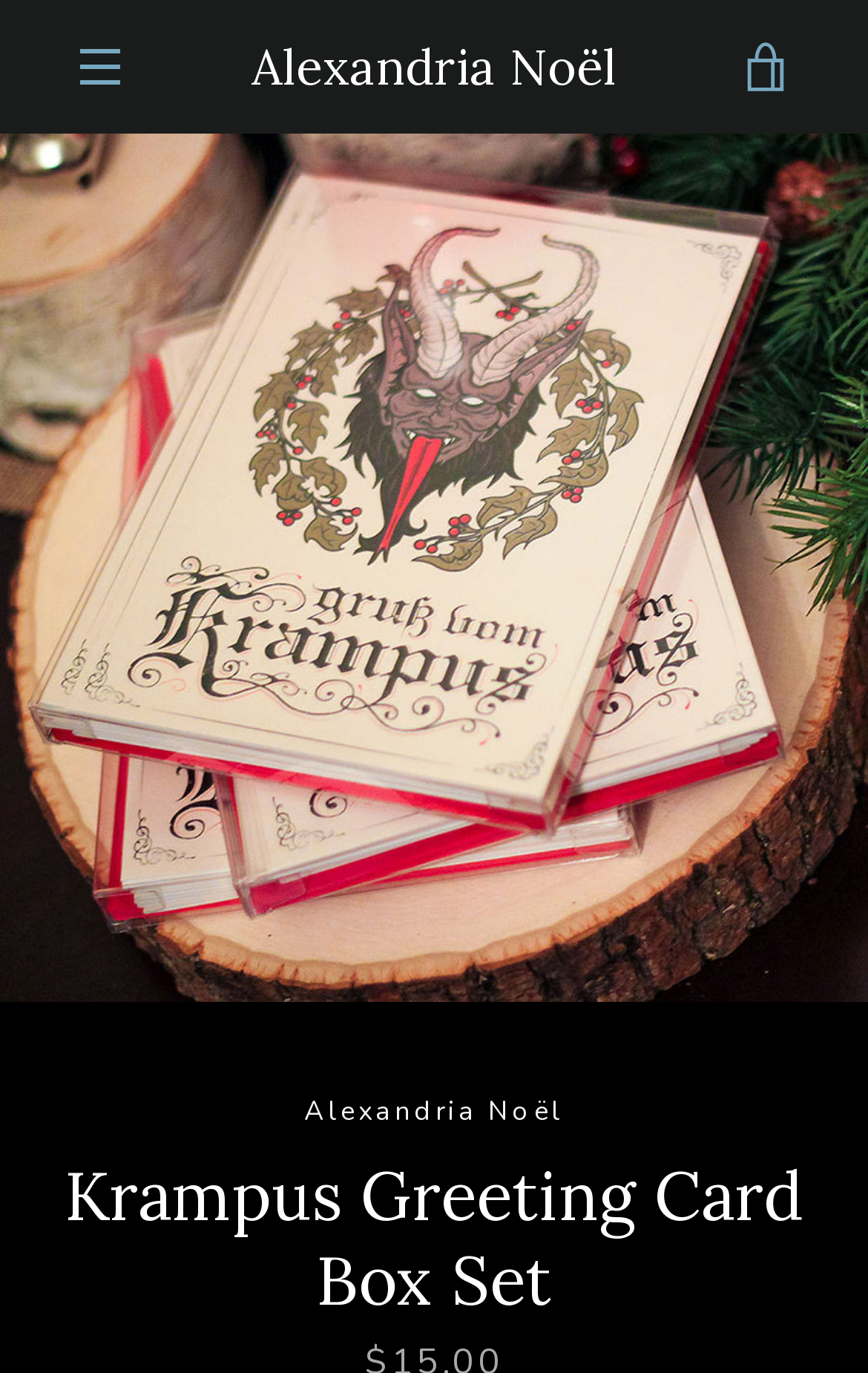Provide the bounding box coordinates of the UI element this sentence describes: "name="contact[email]" placeholder="My email address"".

[0.103, 0.678, 0.687, 0.749]